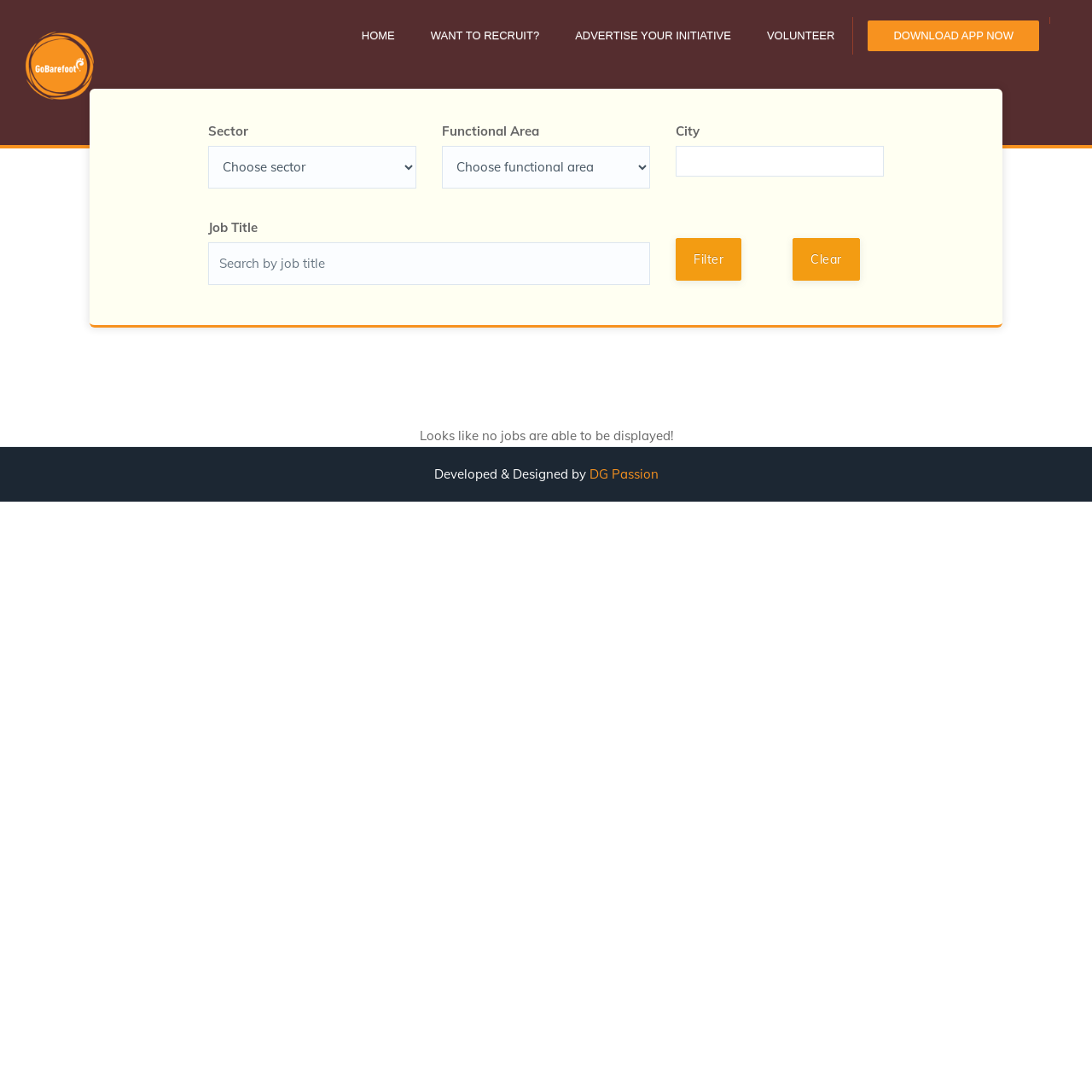Is there a message displayed when no jobs are found?
Please provide a single word or phrase in response based on the screenshot.

Yes